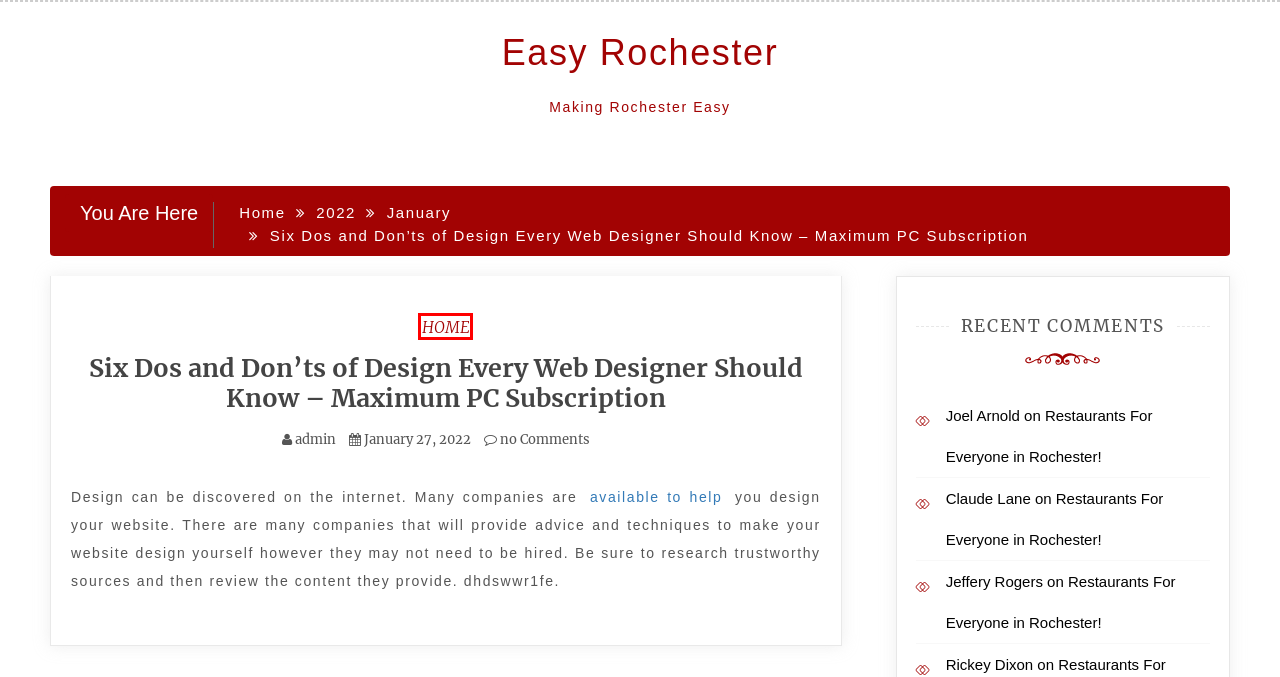Analyze the screenshot of a webpage featuring a red rectangle around an element. Pick the description that best fits the new webpage after interacting with the element inside the red bounding box. Here are the candidates:
A. Easy Rochester - Making Rochester Easy
B. January 2022 - Easy Rochester
C. 2022 - Easy Rochester
D. Six Dos and Don'ts of Design Every Web Designer Should Know - Maximum PC Subscription
E. 9 Easy Plumbing Tips for Homeowners - Find a Residential Plumber - Easy Rochester
F. January 31, 2022 - Easy Rochester
G. Restaurants For Everyone in Rochester! - Easy Rochester
H. Home Archives - Easy Rochester

H